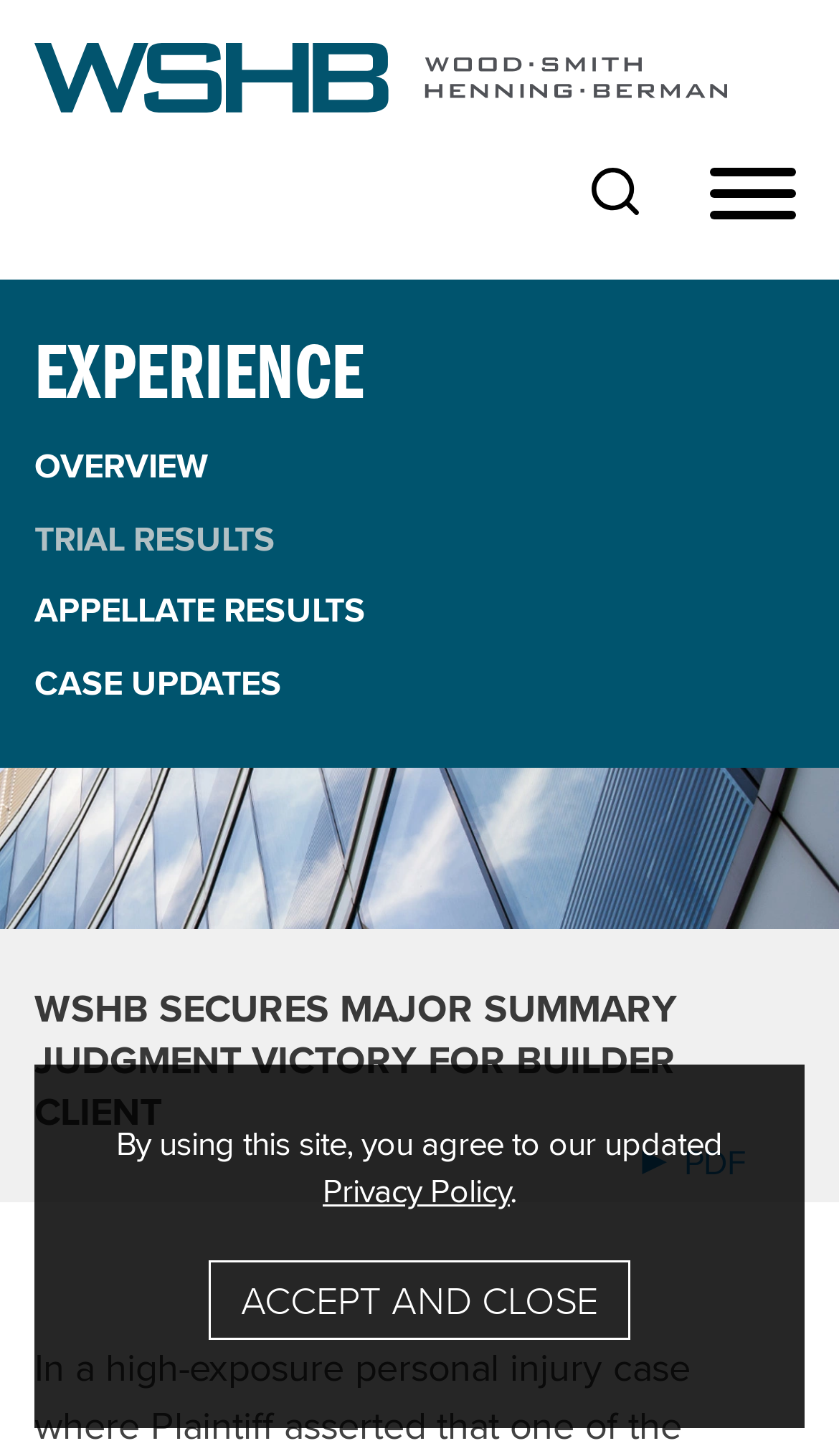Illustrate the webpage thoroughly, mentioning all important details.

The webpage appears to be a news article or press release from a law firm, WSHB. At the top left corner, there is a logo of the law firm, which is also a link. Next to the logo, there are links to the main content, main menu, and search function. The search function is accompanied by a search icon.

On the top right corner, there is a menu button that controls the main navigation. Below the top navigation bar, there is a banner image that spans the entire width of the page.

The main content of the page is a news article with a heading that reads "WSHB SECURES MAJOR SUMMARY JUDGMENT VICTORY FOR BUILDER CLIENT". The article is likely about a recent court victory achieved by the law firm.

On the right side of the article, there is a link to a PDF version of the article, accompanied by an arrow icon. At the bottom of the page, there is a cookie policy notice that informs users about the site's updated privacy policy. The notice includes a link to the privacy policy and a button to accept and close the notice.

The page also has a navigation menu on the left side, with links to different sections of the website, including "OVERVIEW", "TRIAL RESULTS", "APPELLATE RESULTS", and "CASE UPDATES".